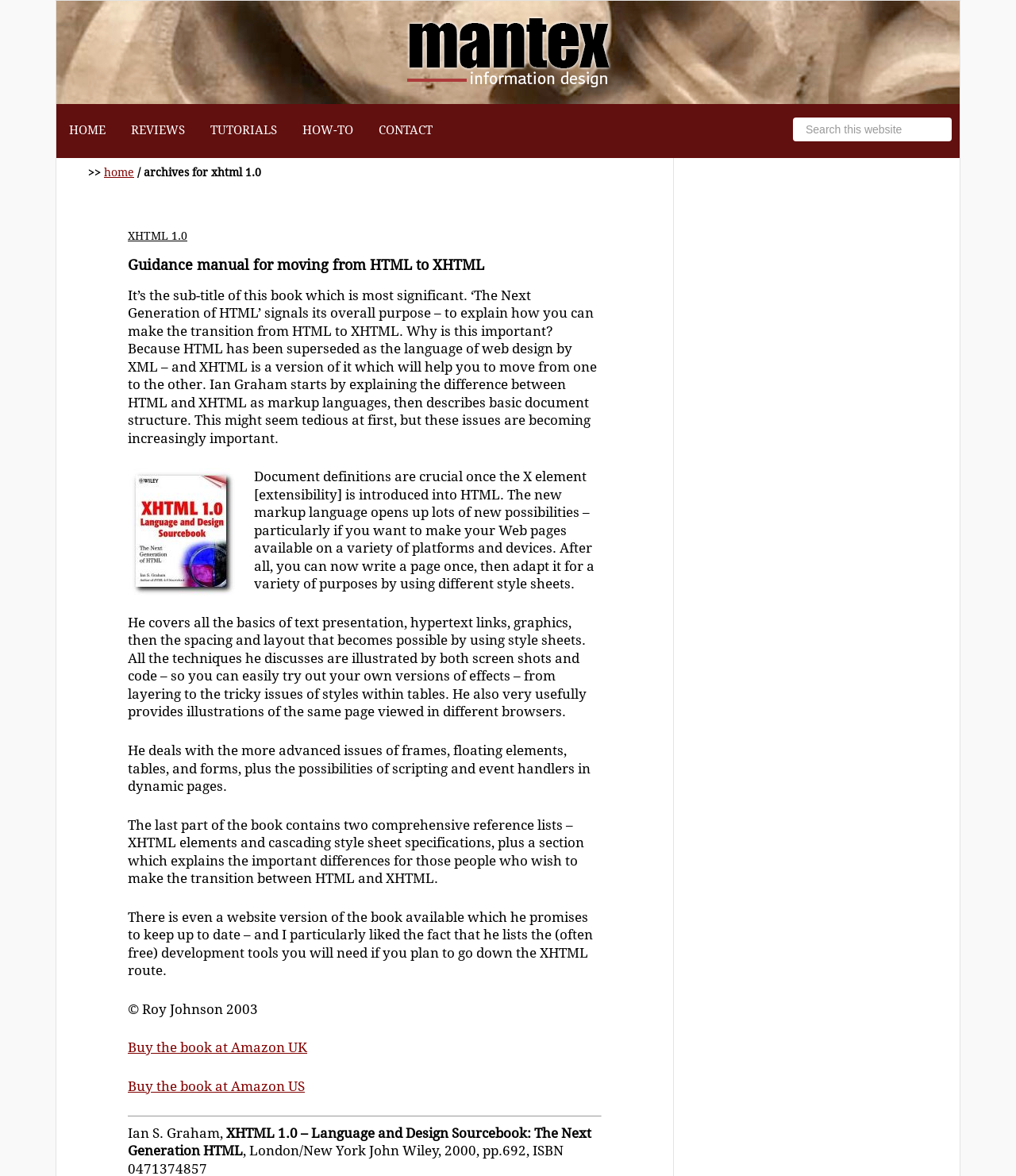How many links are available in the main navigation?
Using the image, answer in one word or phrase.

5